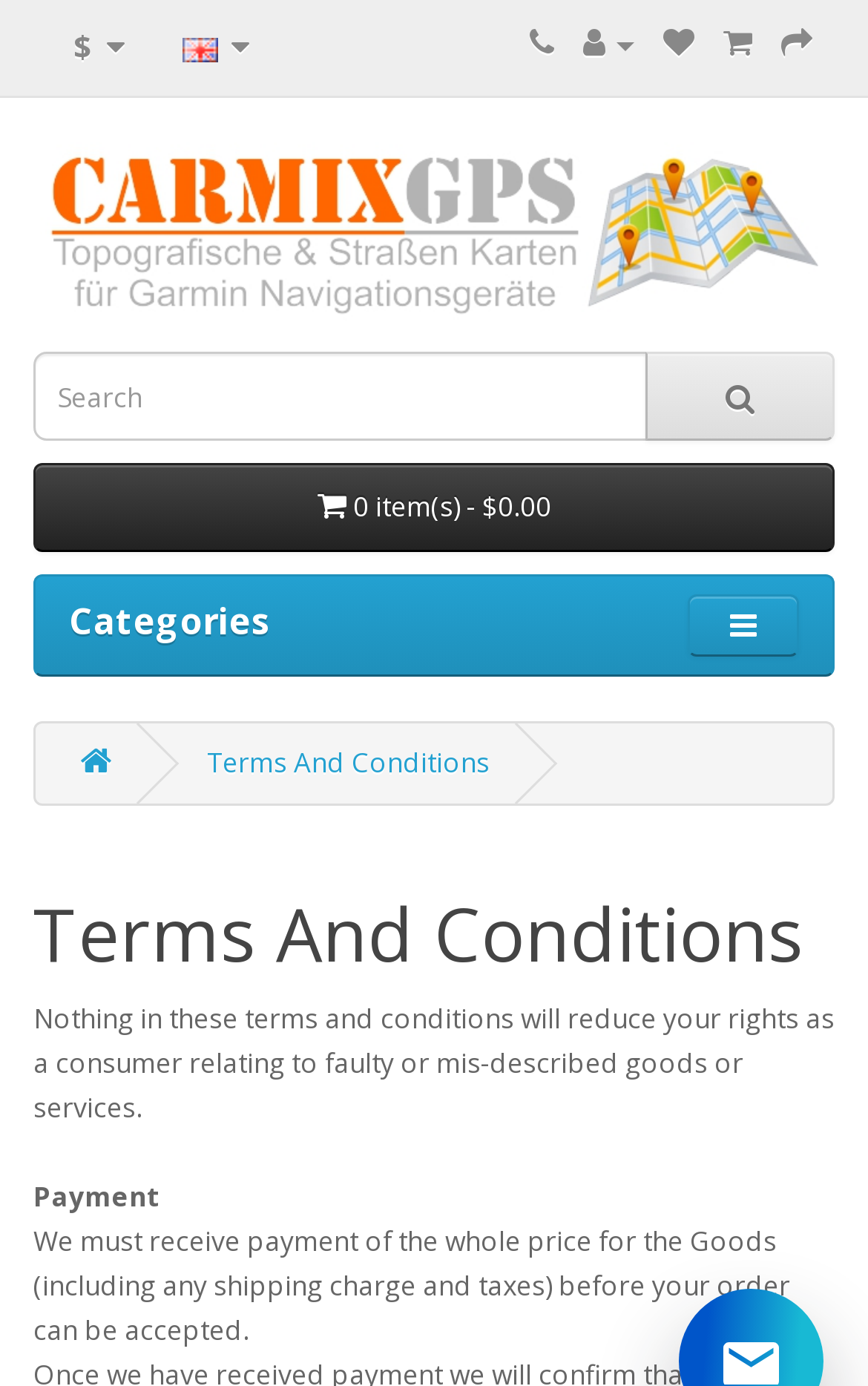Find the bounding box coordinates for the area that should be clicked to accomplish the instruction: "Switch to English language".

[0.177, 0.006, 0.321, 0.061]